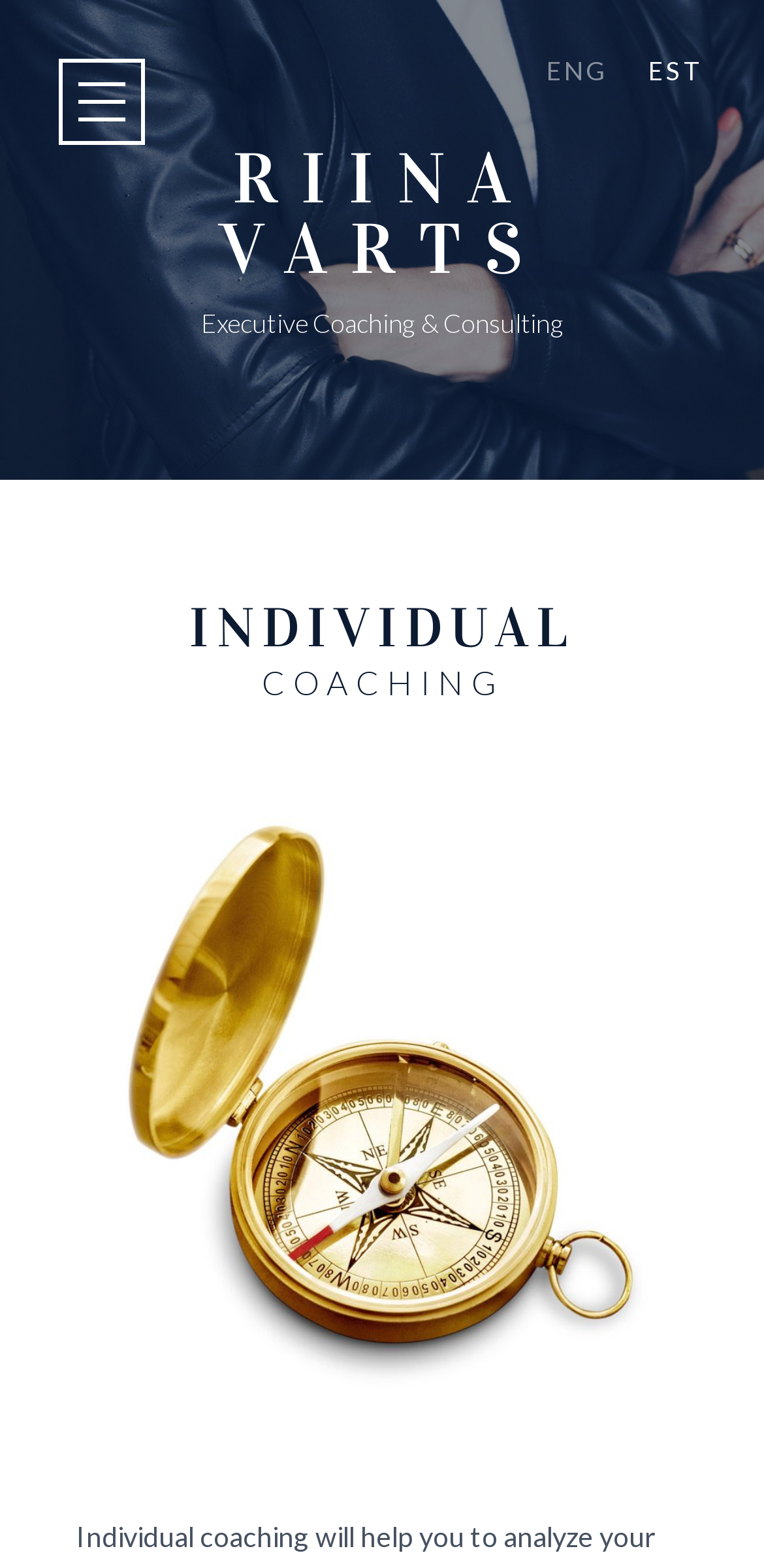Please answer the following question using a single word or phrase: 
What is the name of the person offering coaching services?

Riina Varts